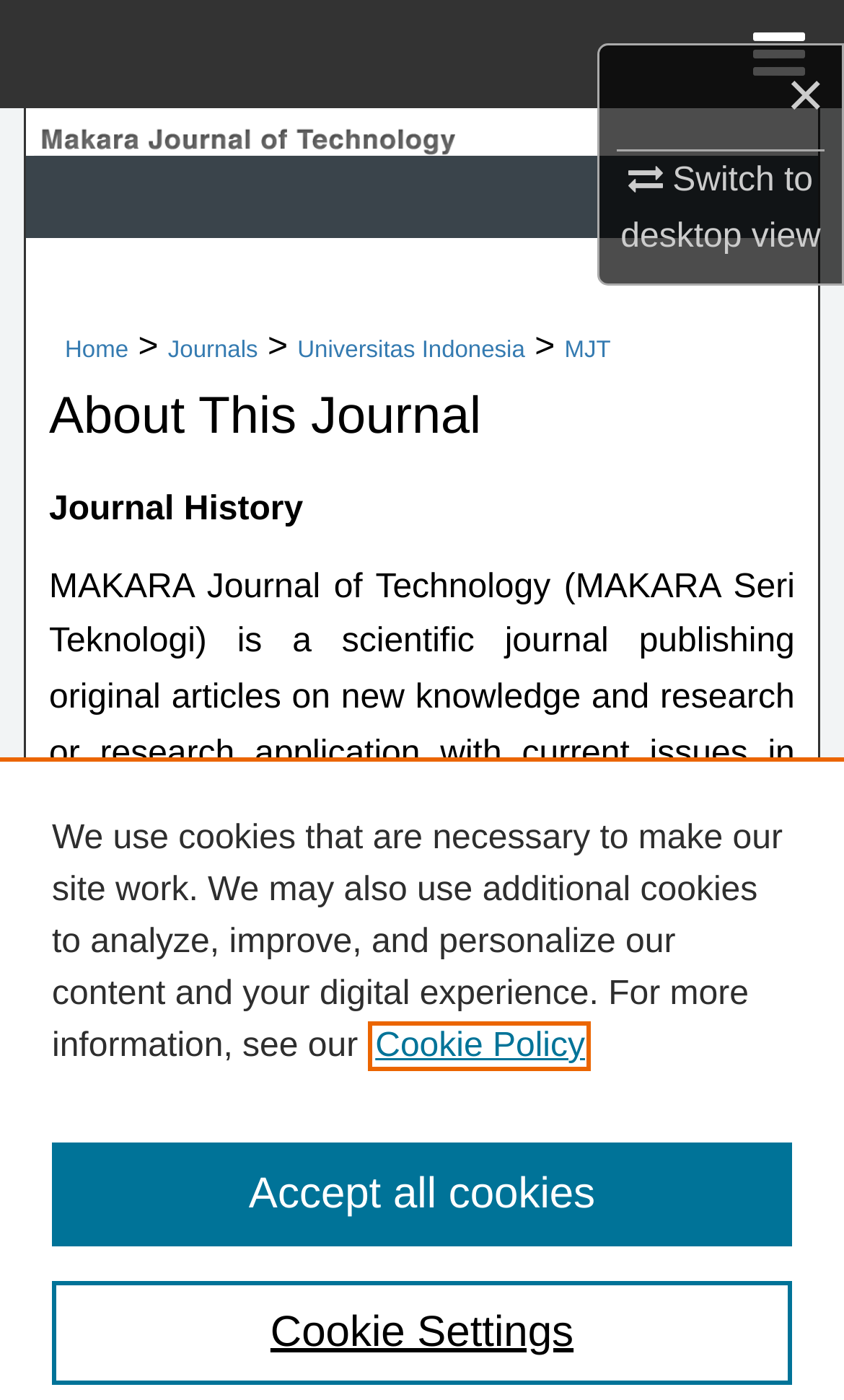Create an elaborate caption that covers all aspects of the webpage.

This webpage is about the MAKARA Journal of Technology (MJT) from the University of Indonesia. At the top right corner, there is a close button '×' and a link to switch to desktop view. Next to it, there is a menu button '≡ Menu' that expands to reveal several hidden links, including 'Home', 'Search', 'Browse Collections', 'My Account', 'About', and 'DC Network Digital Commons Network™'.

Below the menu button, there is a link to 'Makara Journal of Technology' accompanied by an image. To the right of the image, there is a breadcrumb navigation menu showing the path 'Home > Journals > Universitas Indonesia > MJT'.

The main content of the page starts with a heading 'About This Journal' followed by a section titled 'Journal History'. At the bottom of the page, there is a privacy alert dialog with a description of the website's cookie policy. The dialog has two buttons, 'Cookie Settings' and 'Accept all cookies', and a link to the 'Cookie Policy' page that opens in a new tab.